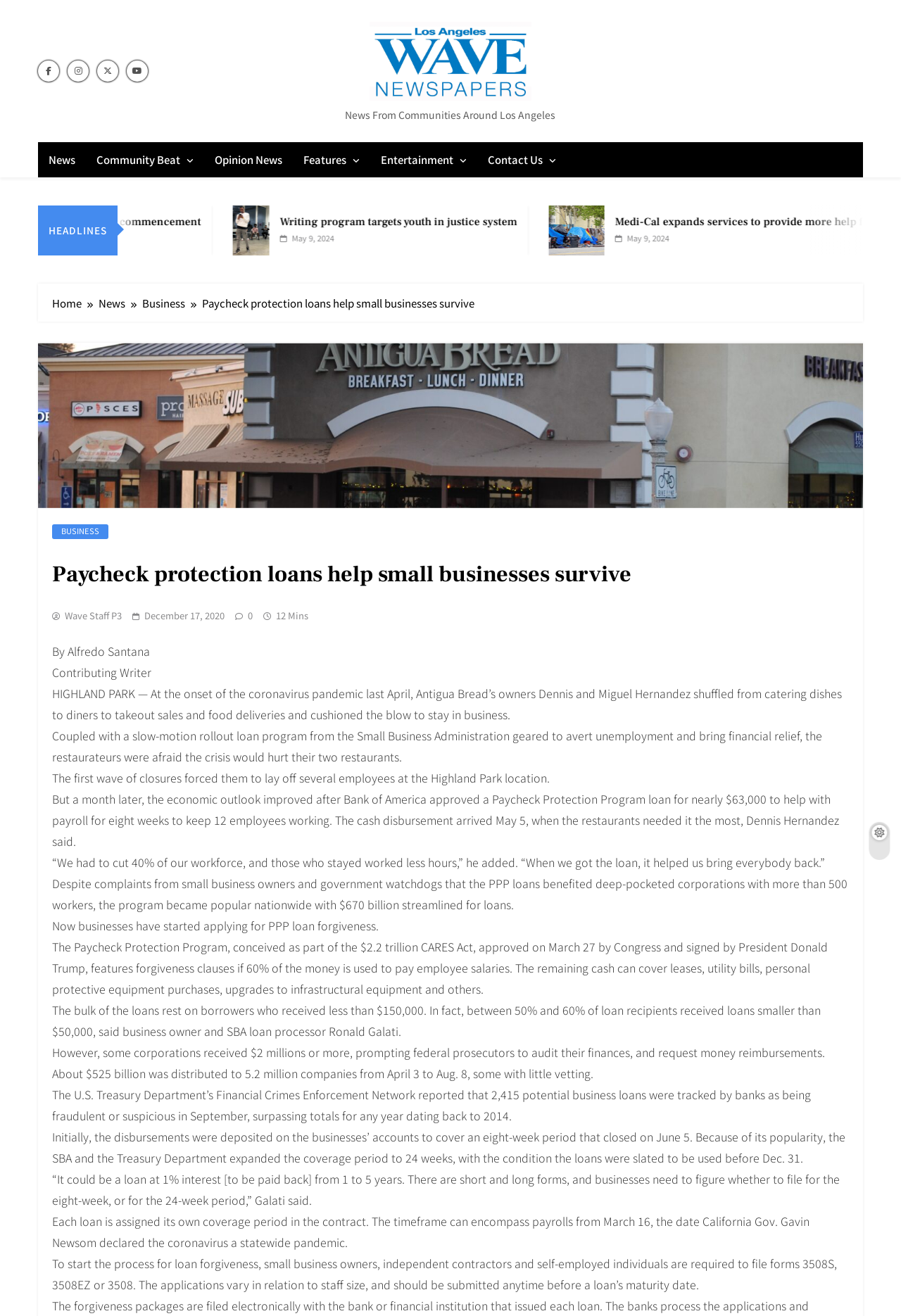What is the name of the author of the news article?
Please provide a single word or phrase as your answer based on the screenshot.

Alfredo Santana